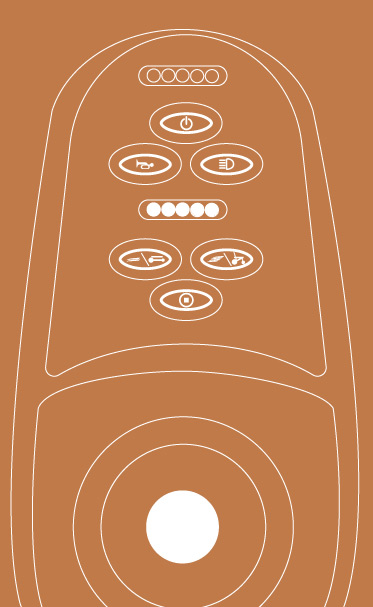What does the icon below the power button signify?
Provide an in-depth and detailed explanation in response to the question.

The icon below the power button likely signifies a horn button, which provides an auditory alert in various situations.